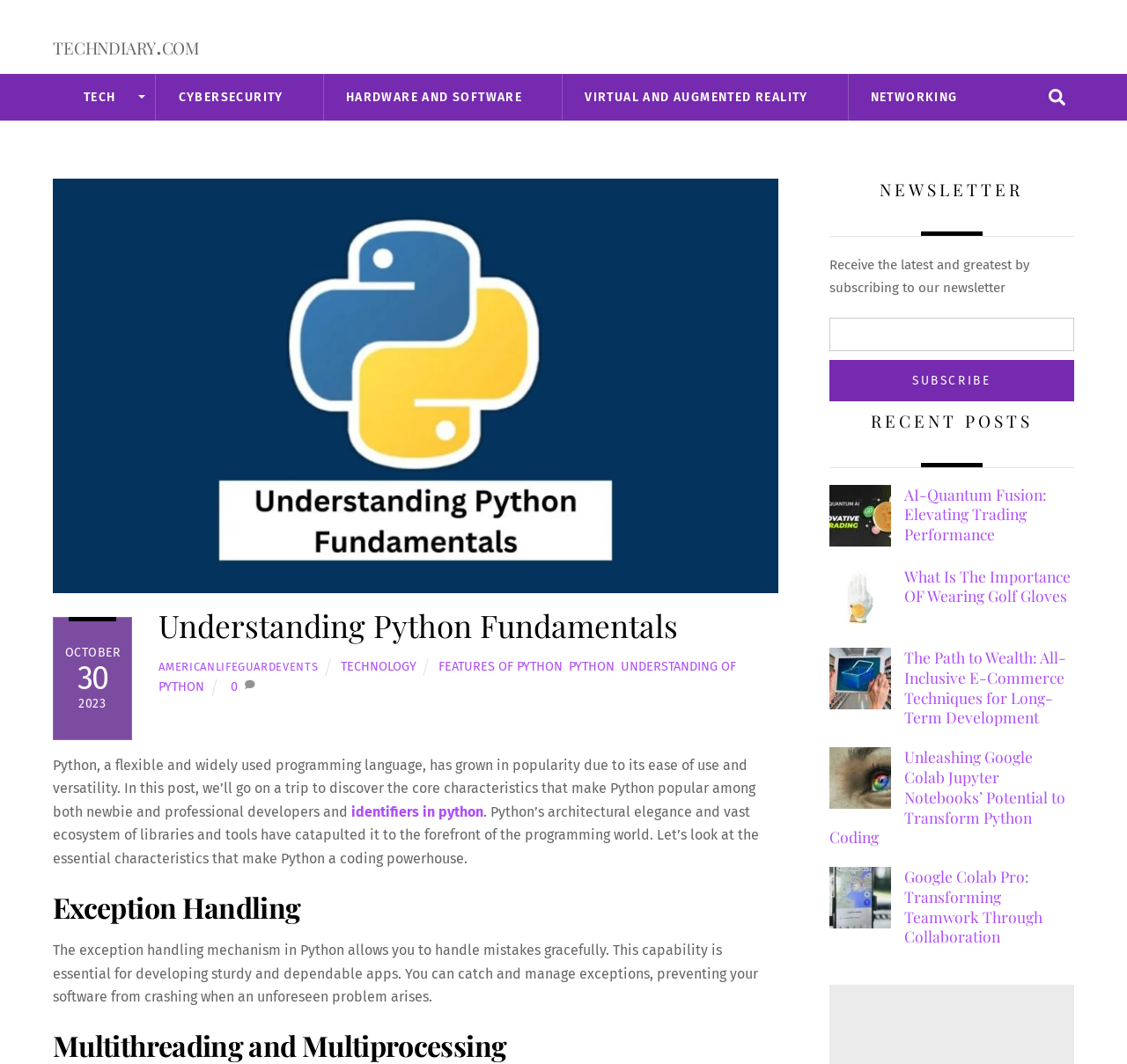Determine the bounding box coordinates of the clickable element necessary to fulfill the instruction: "Click on the 'drop me a line' link". Provide the coordinates as four float numbers within the 0 to 1 range, i.e., [left, top, right, bottom].

None